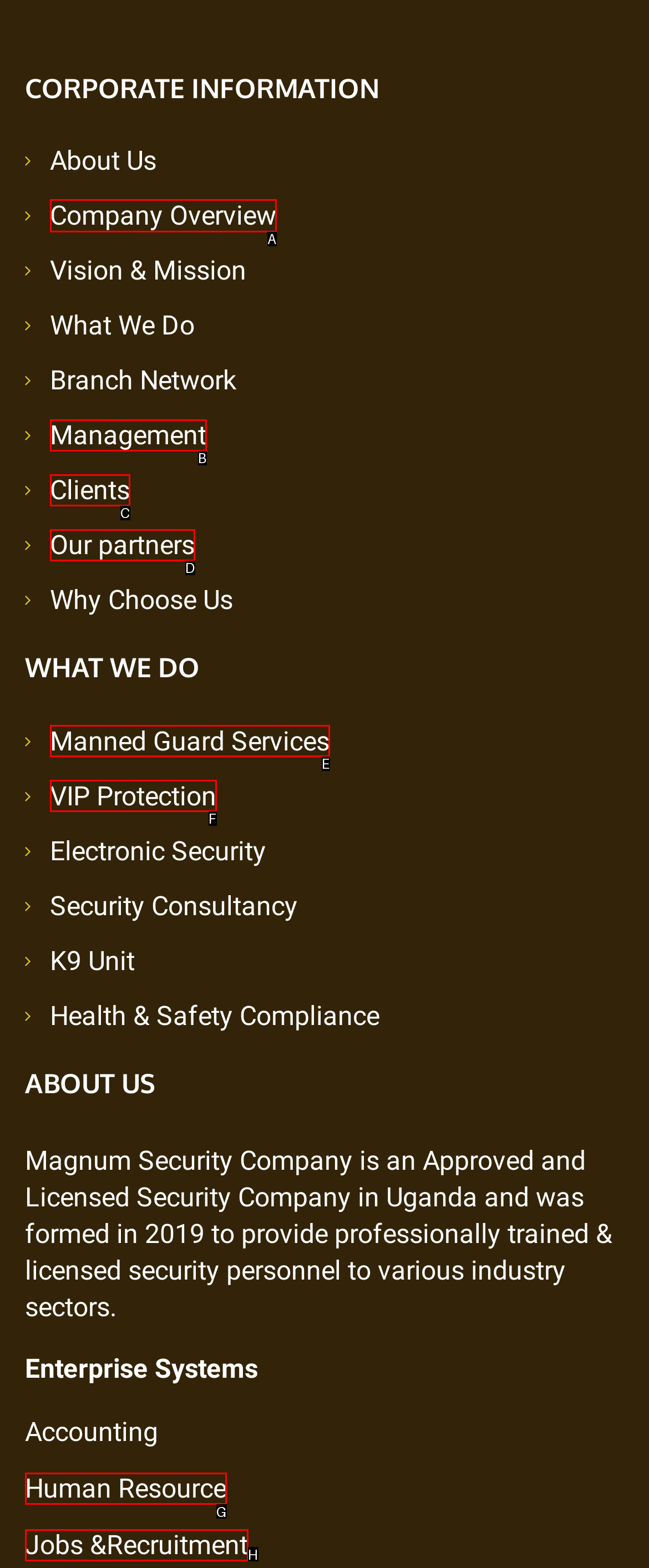Identify the correct lettered option to click in order to perform this task: Read about Company Overview. Respond with the letter.

A